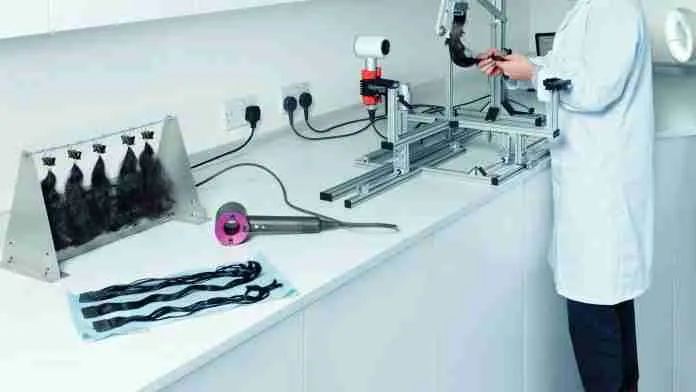What is the color of the cloth with hair strands?
Using the image, answer in one word or phrase.

Blue